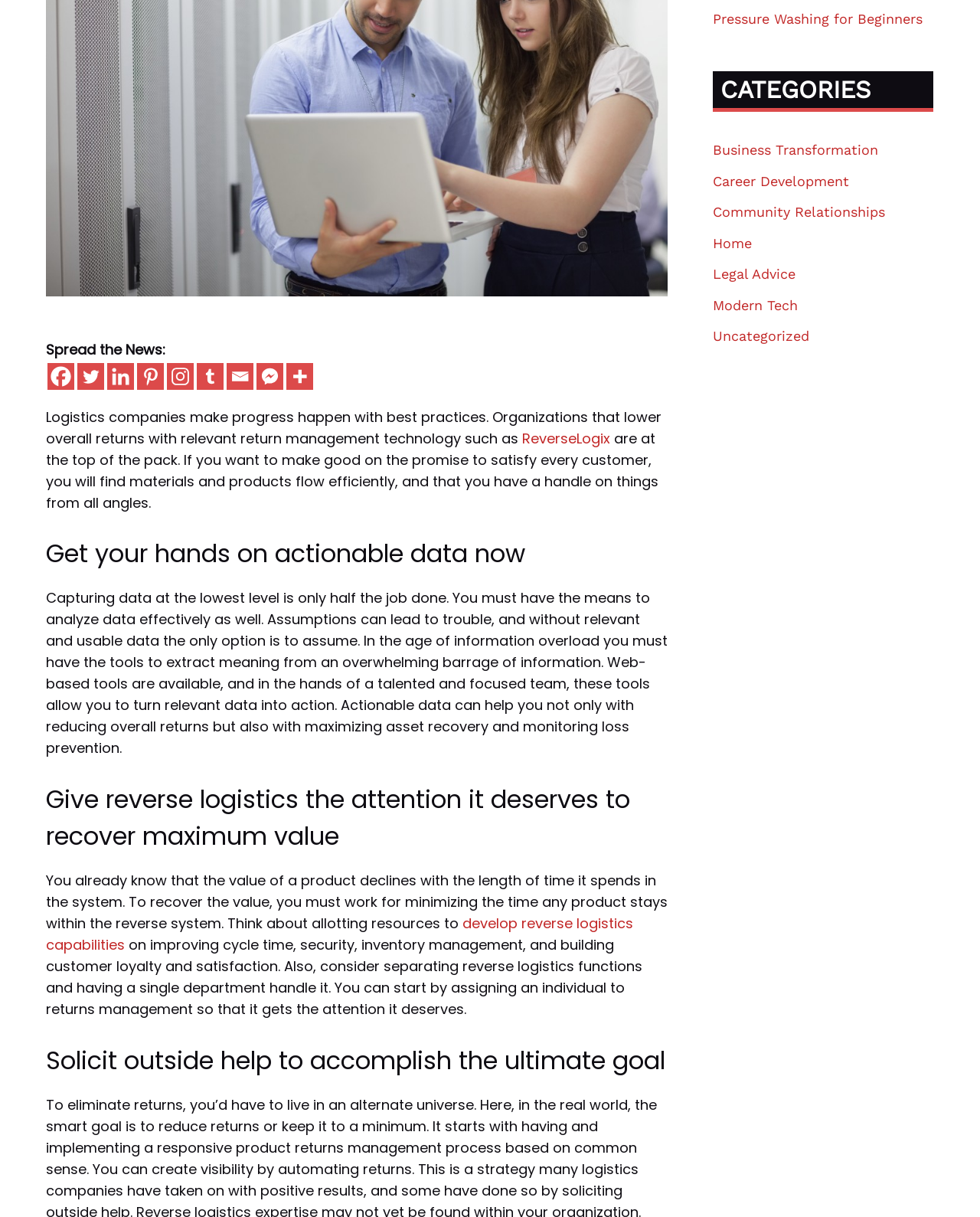Find the coordinates for the bounding box of the element with this description: "develop reverse logistics capabilities".

[0.047, 0.751, 0.646, 0.784]